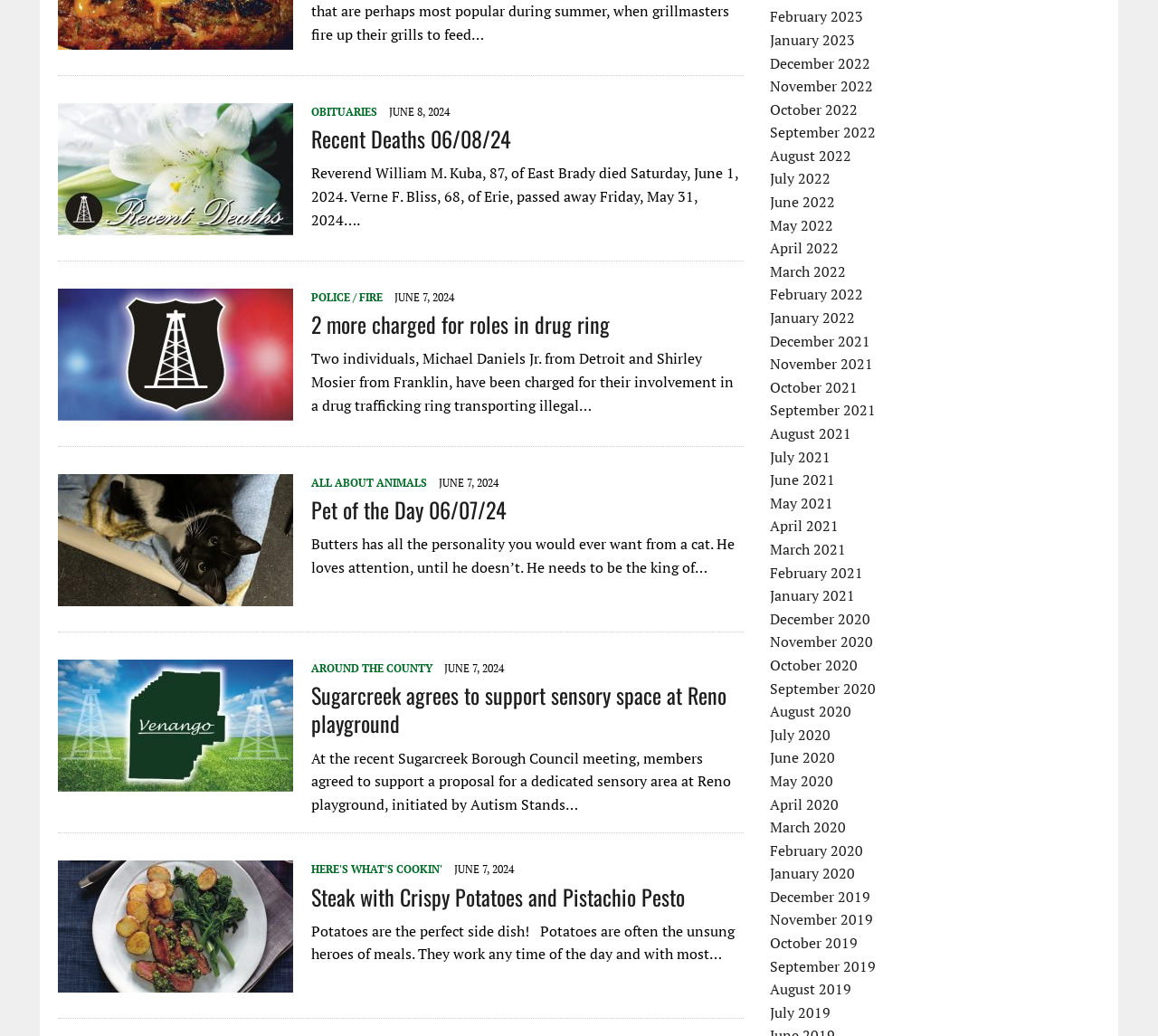Identify the bounding box coordinates of the area that should be clicked in order to complete the given instruction: "Read 'Recent Deaths 06/08/24'". The bounding box coordinates should be four float numbers between 0 and 1, i.e., [left, top, right, bottom].

[0.05, 0.206, 0.253, 0.225]